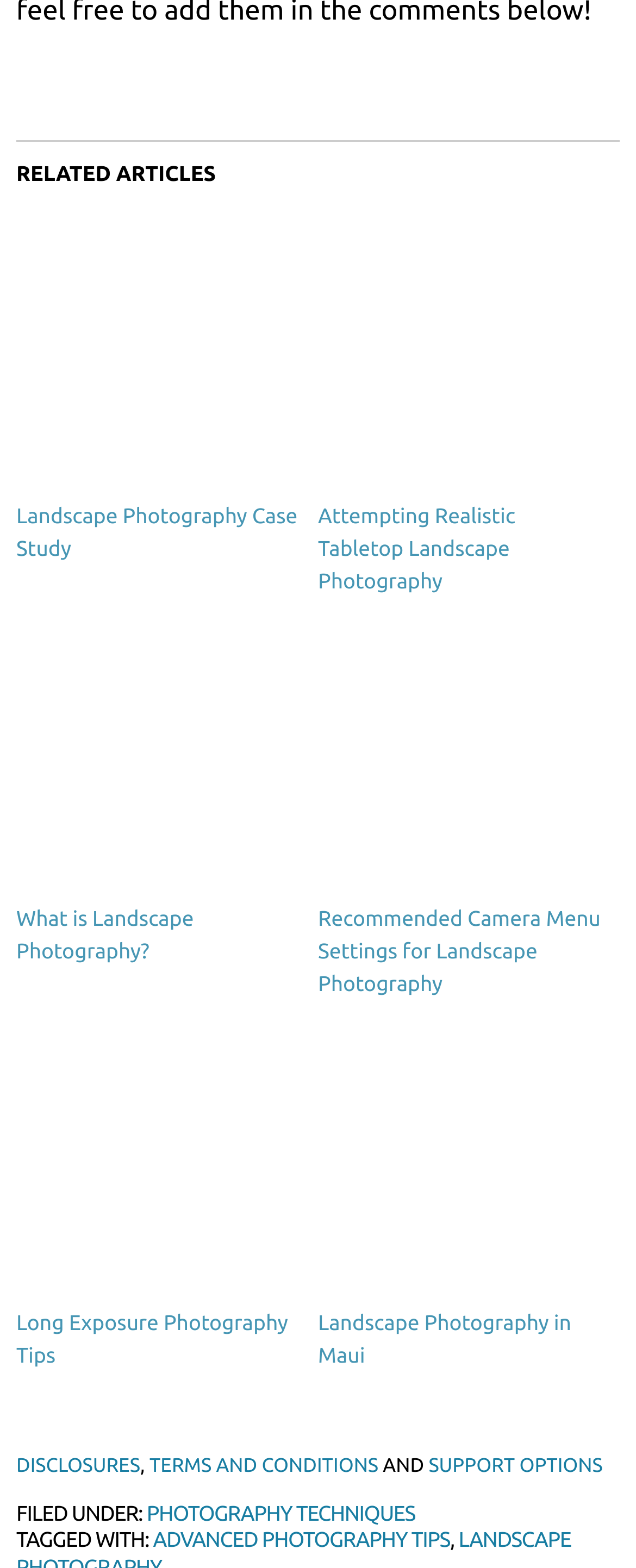What is the topic of the article 'What is landscape photography'?
Identify the answer in the screenshot and reply with a single word or phrase.

Landscape Photography